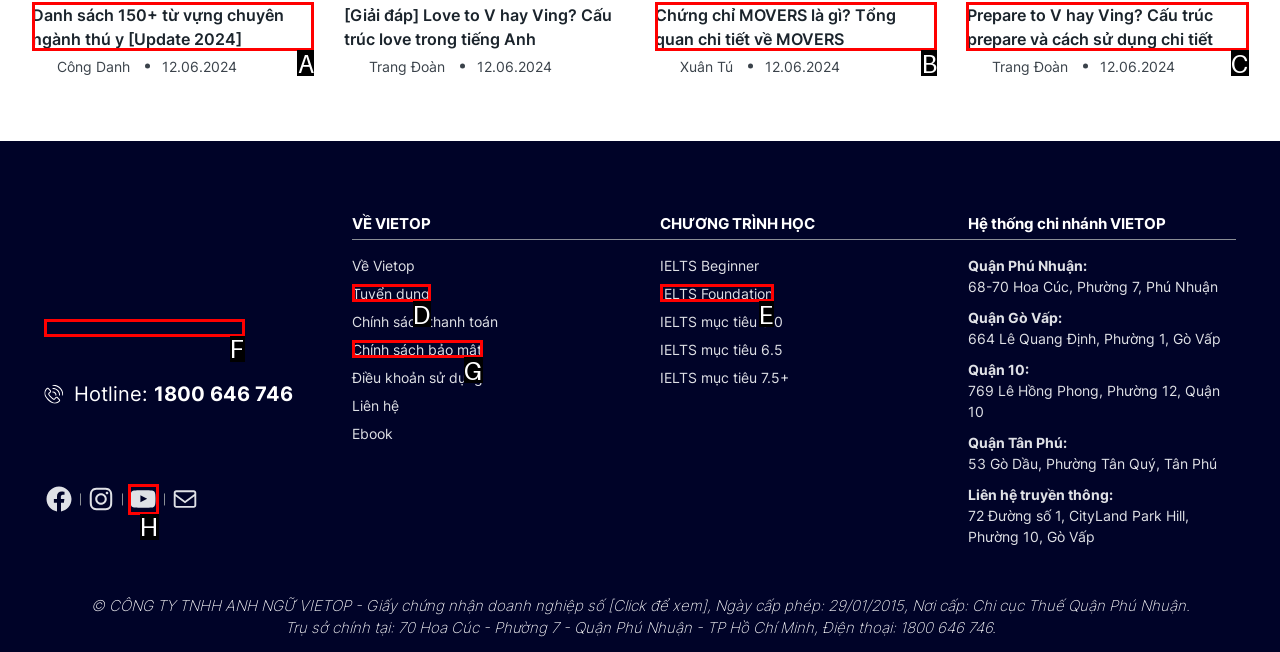Given the task: Click on the 'Danh sách 150+ từ vựng chuyên ngành thú y [Update 2024]' link, indicate which boxed UI element should be clicked. Provide your answer using the letter associated with the correct choice.

A